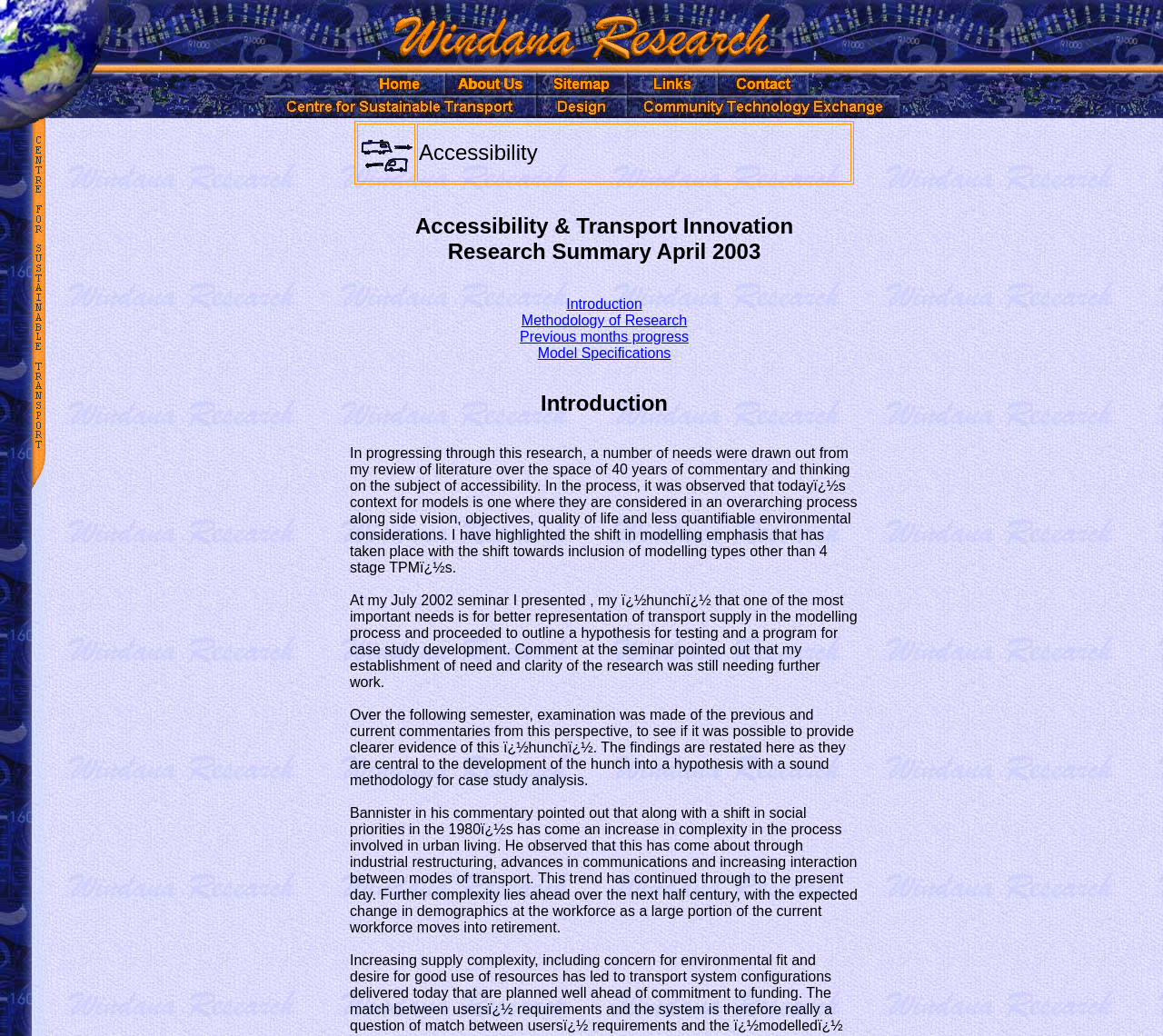Please indicate the bounding box coordinates of the element's region to be clicked to achieve the instruction: "Click the Sitemap link". Provide the coordinates as four float numbers between 0 and 1, i.e., [left, top, right, bottom].

[0.476, 0.073, 0.524, 0.088]